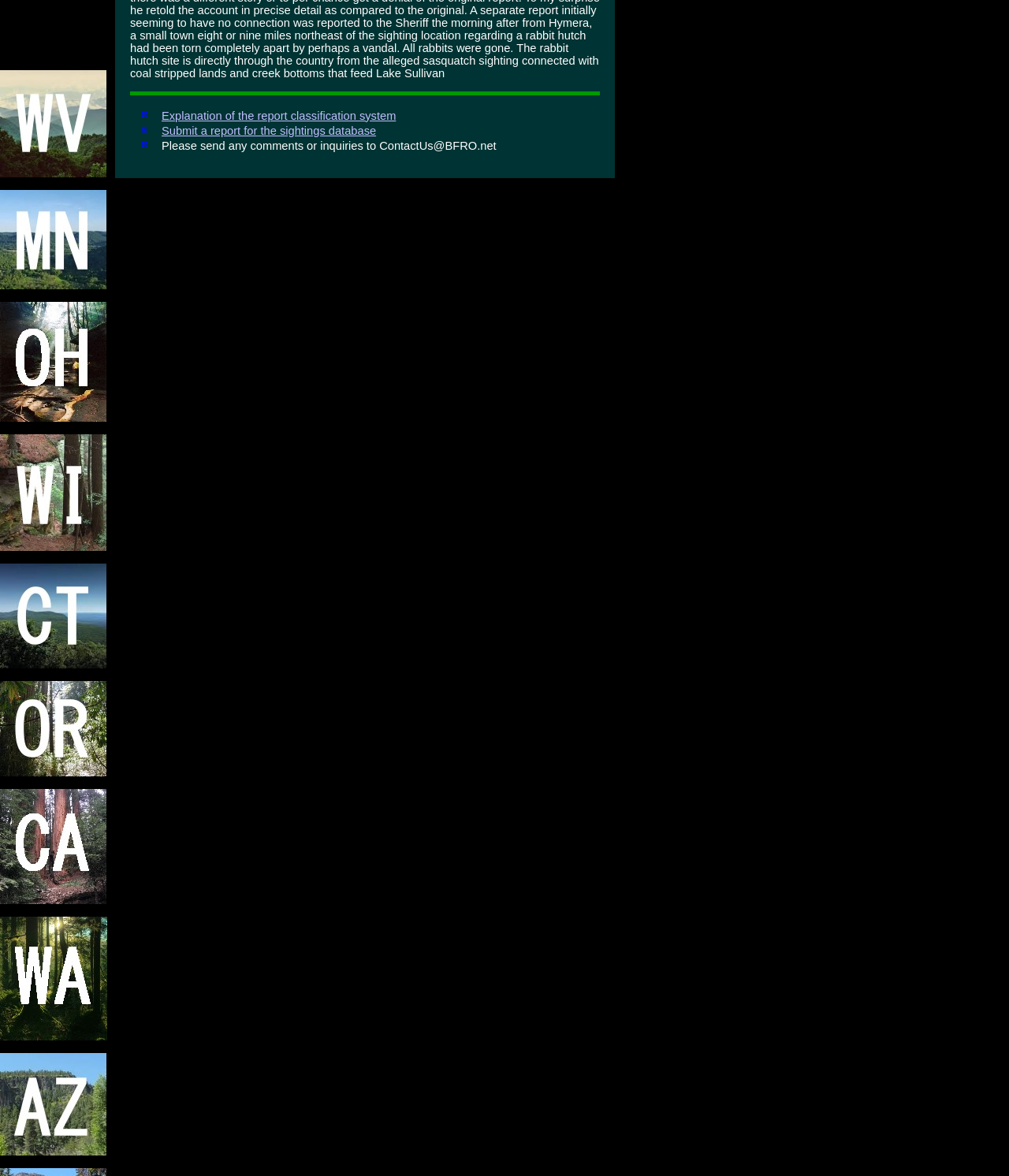Find the bounding box of the UI element described as follows: "alt="Wisconsin"".

[0.0, 0.46, 0.105, 0.471]